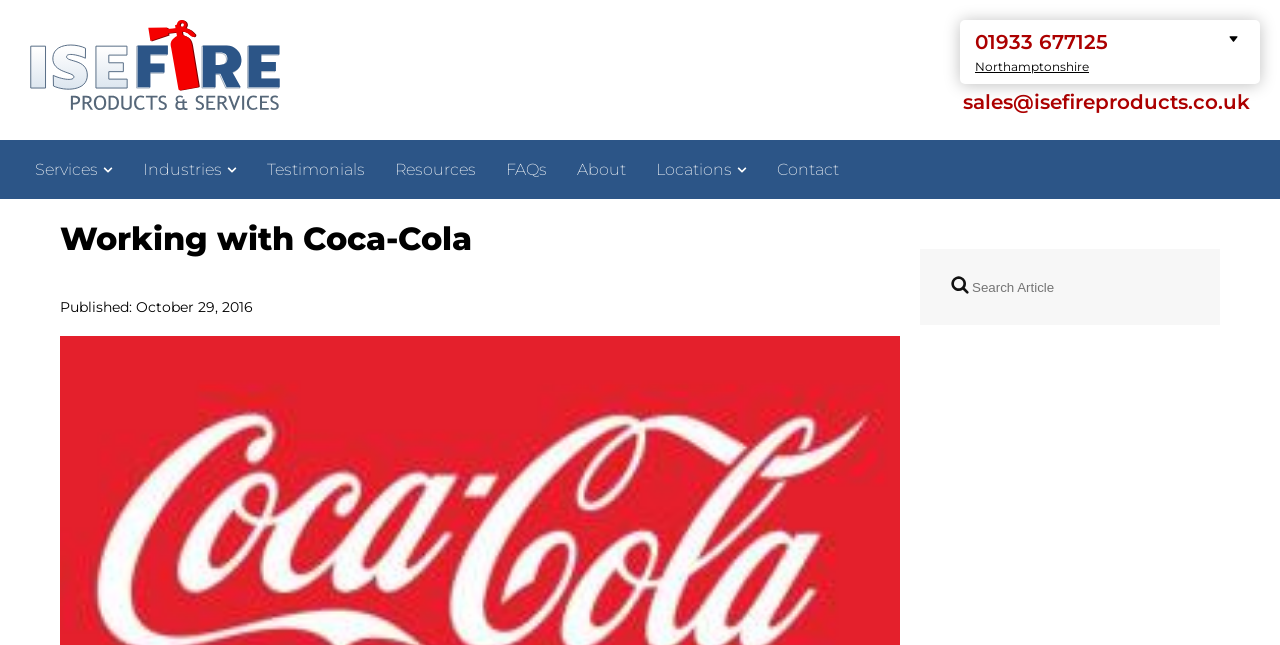Answer the question briefly using a single word or phrase: 
What is the purpose of the textbox on the webpage?

Search Article